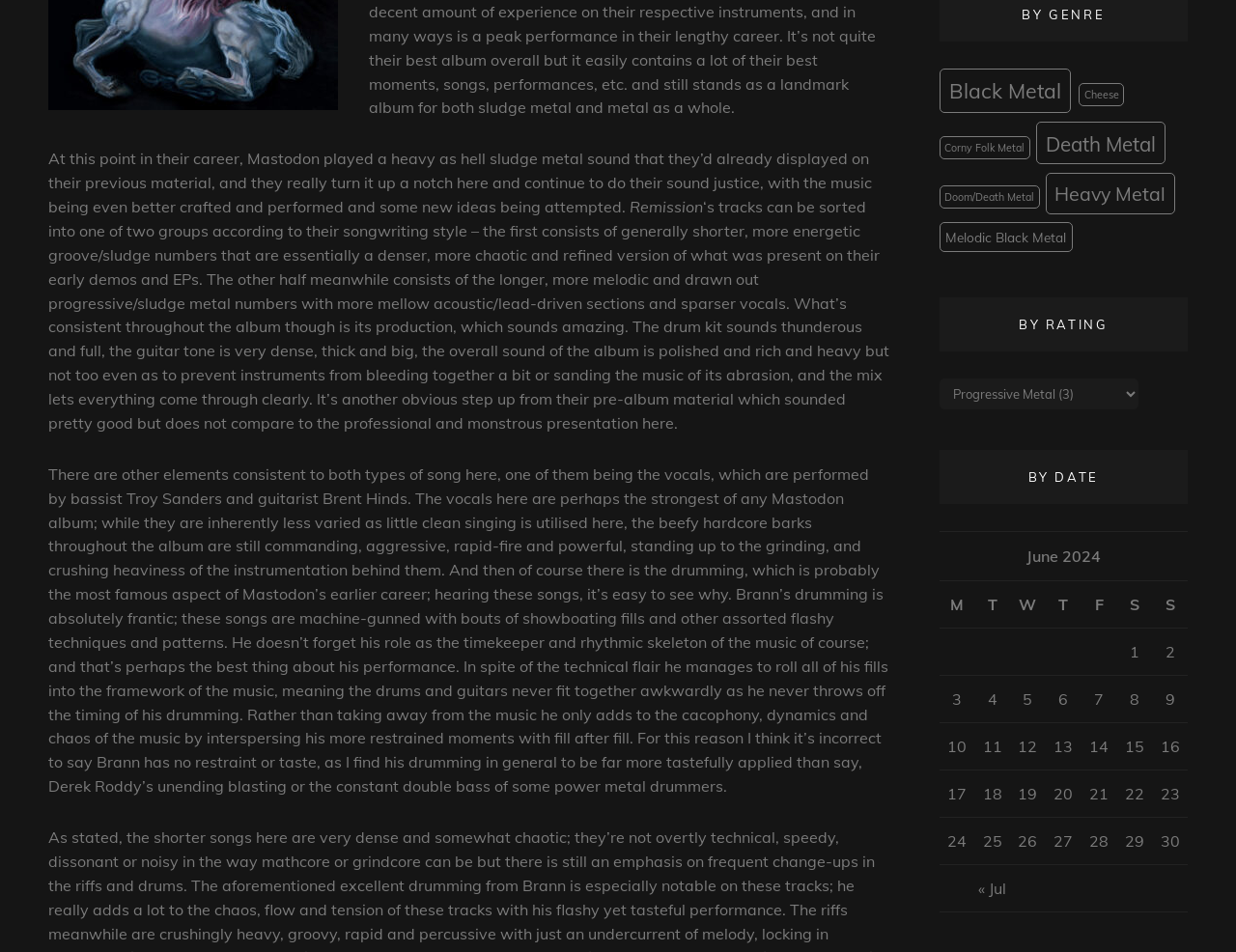Using the element description Corny Folk Metal, predict the bounding box coordinates for the UI element. Provide the coordinates in (top-left x, top-left y, bottom-right x, bottom-right y) format with values ranging from 0 to 1.

[0.76, 0.142, 0.833, 0.167]